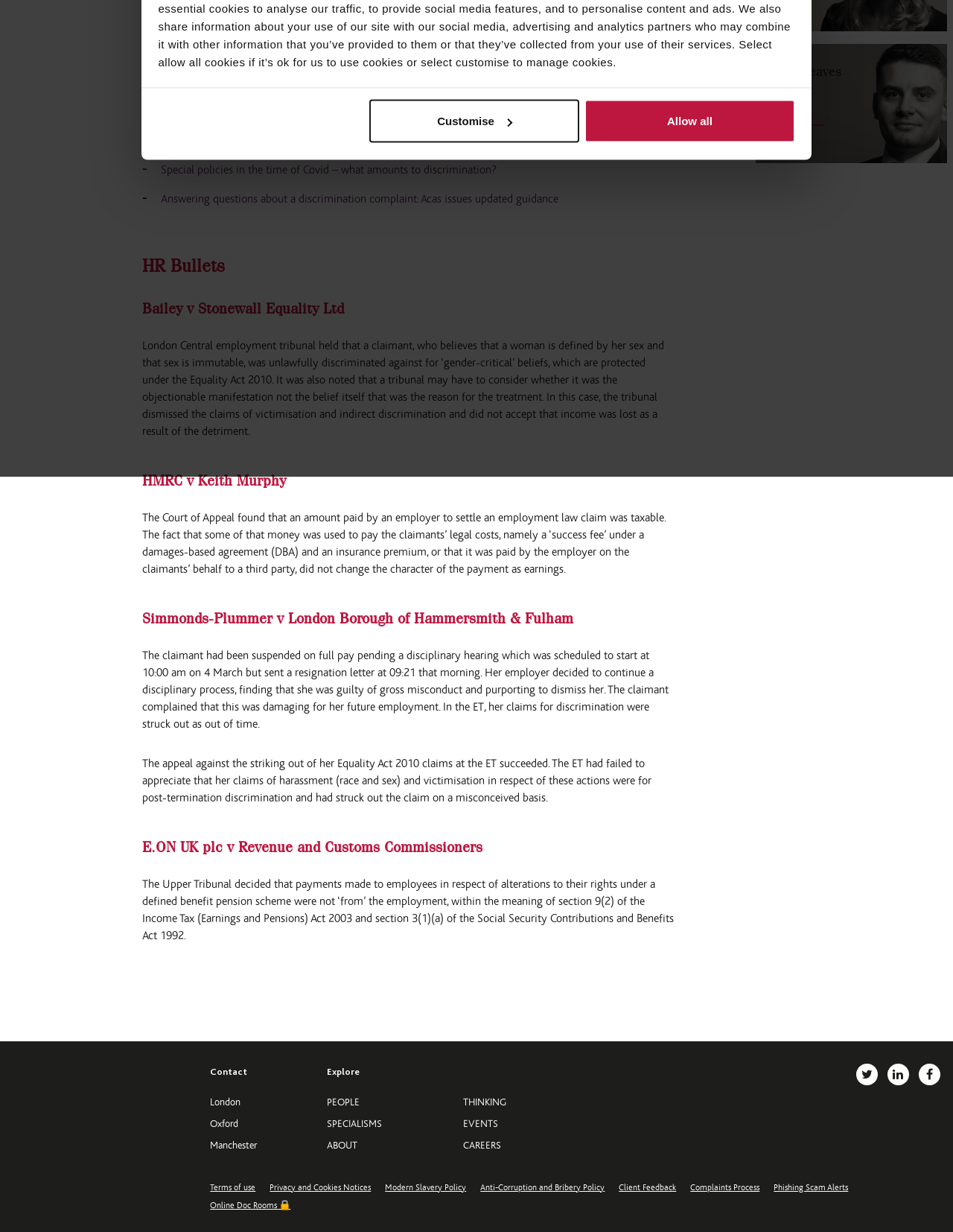Given the webpage screenshot and the description, determine the bounding box coordinates (top-left x, top-left y, bottom-right x, bottom-right y) that define the location of the UI element matching this description: Anti-Corruption and Bribery Policy

[0.504, 0.96, 0.635, 0.97]